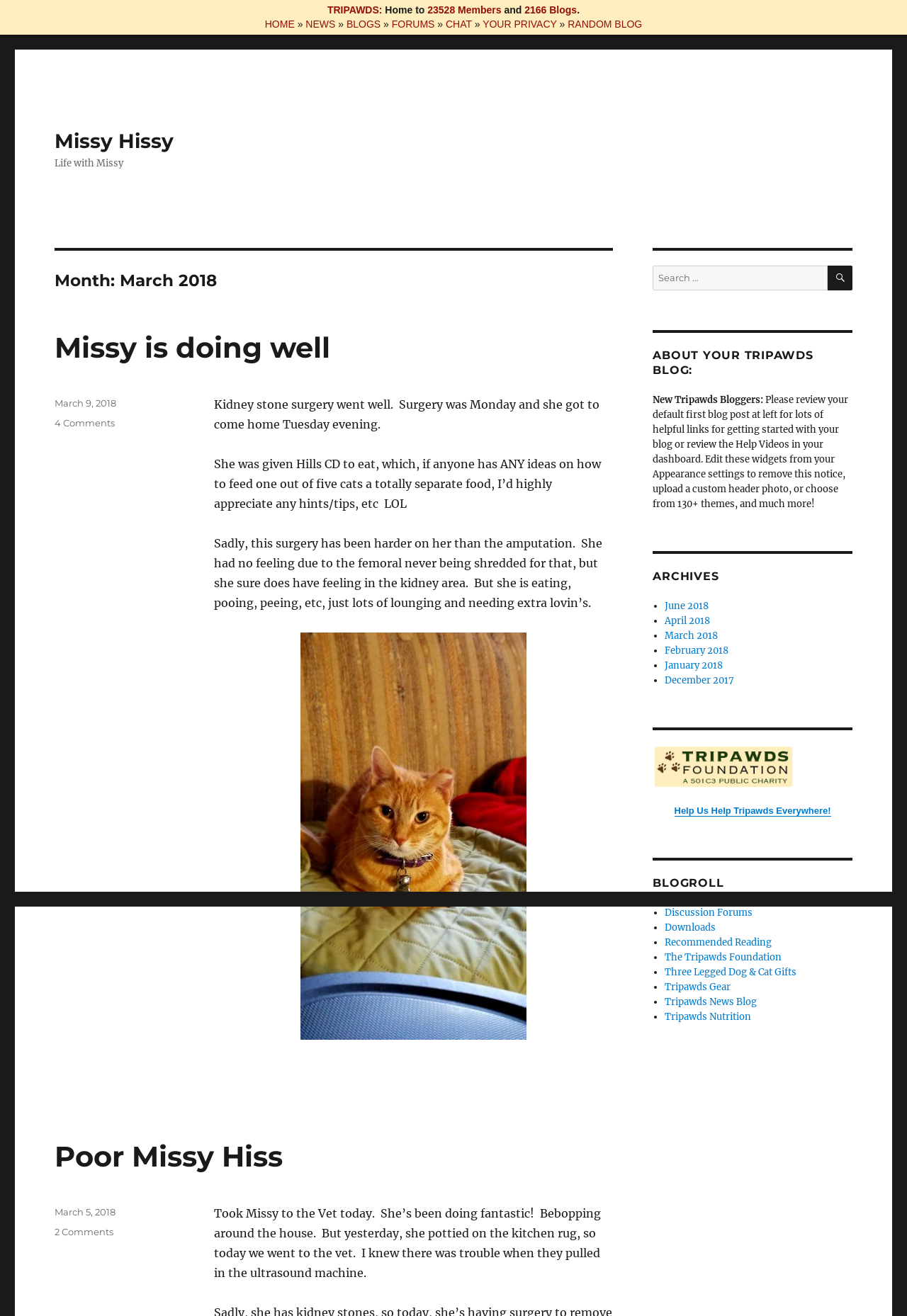What is the date of the post 'Poor Missy Hiss'?
Based on the image, provide your answer in one word or phrase.

March 5, 2018